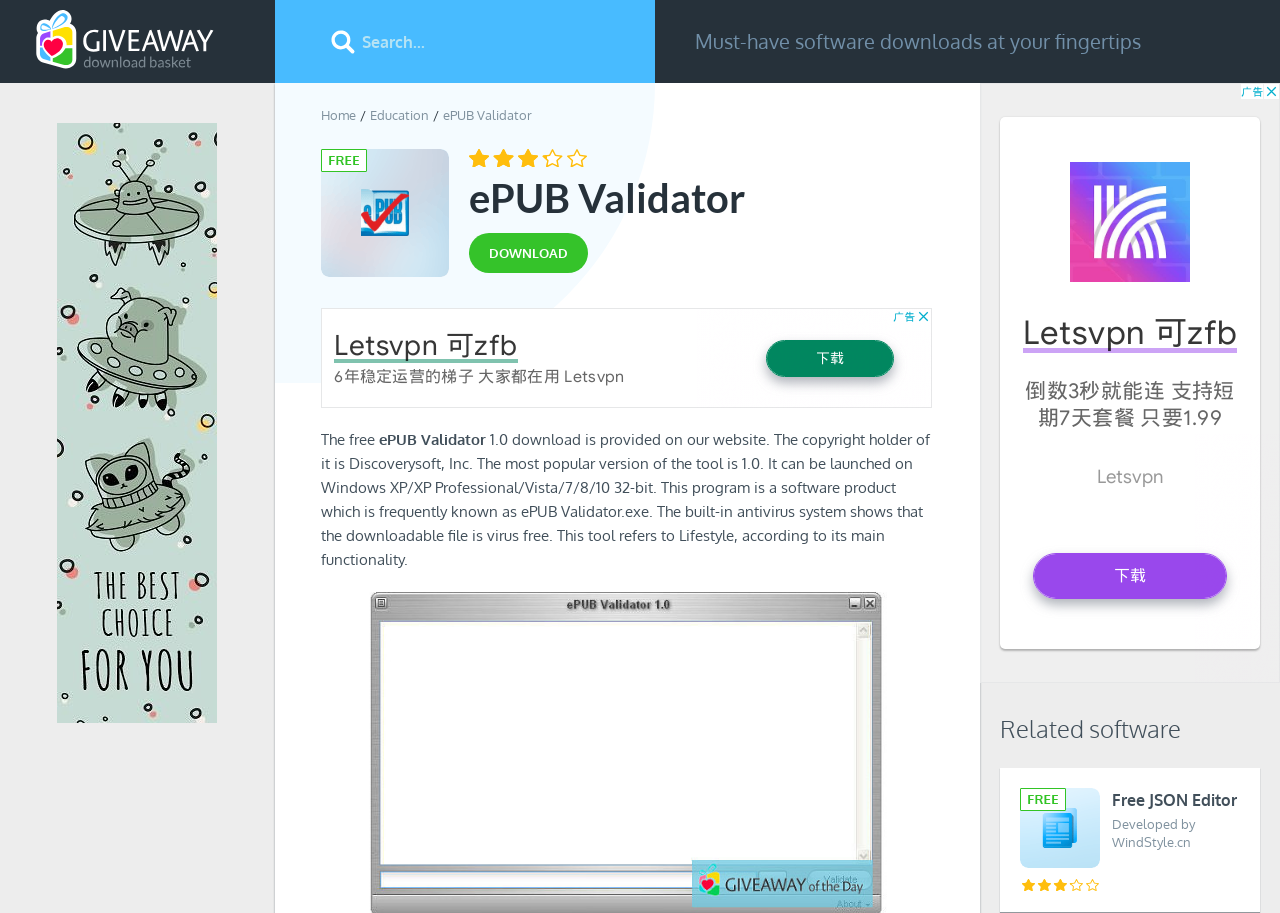Give the bounding box coordinates for the element described as: "Home".

[0.251, 0.117, 0.278, 0.135]